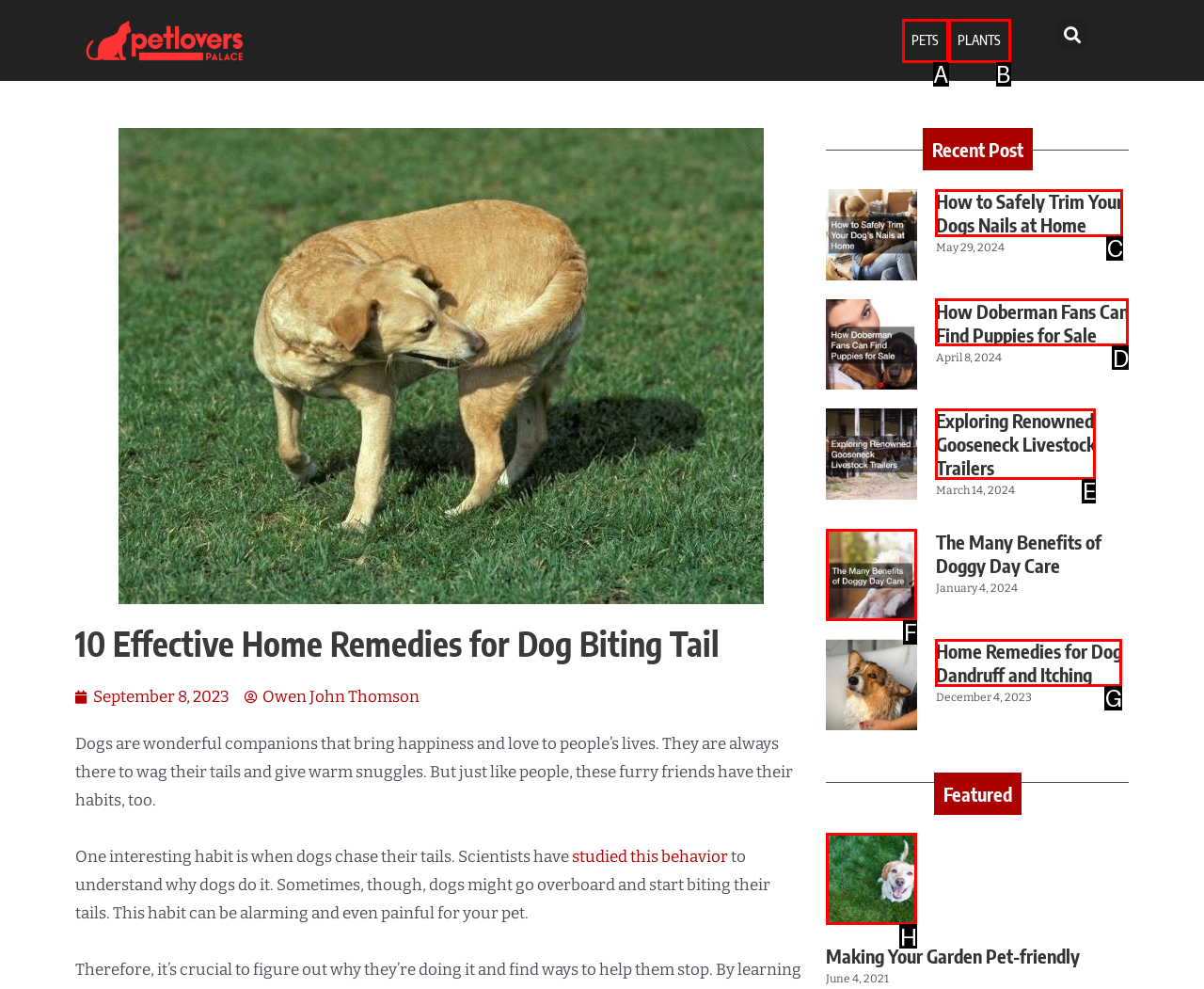Choose the option that best matches the description: House & Garden
Indicate the letter of the matching option directly.

None